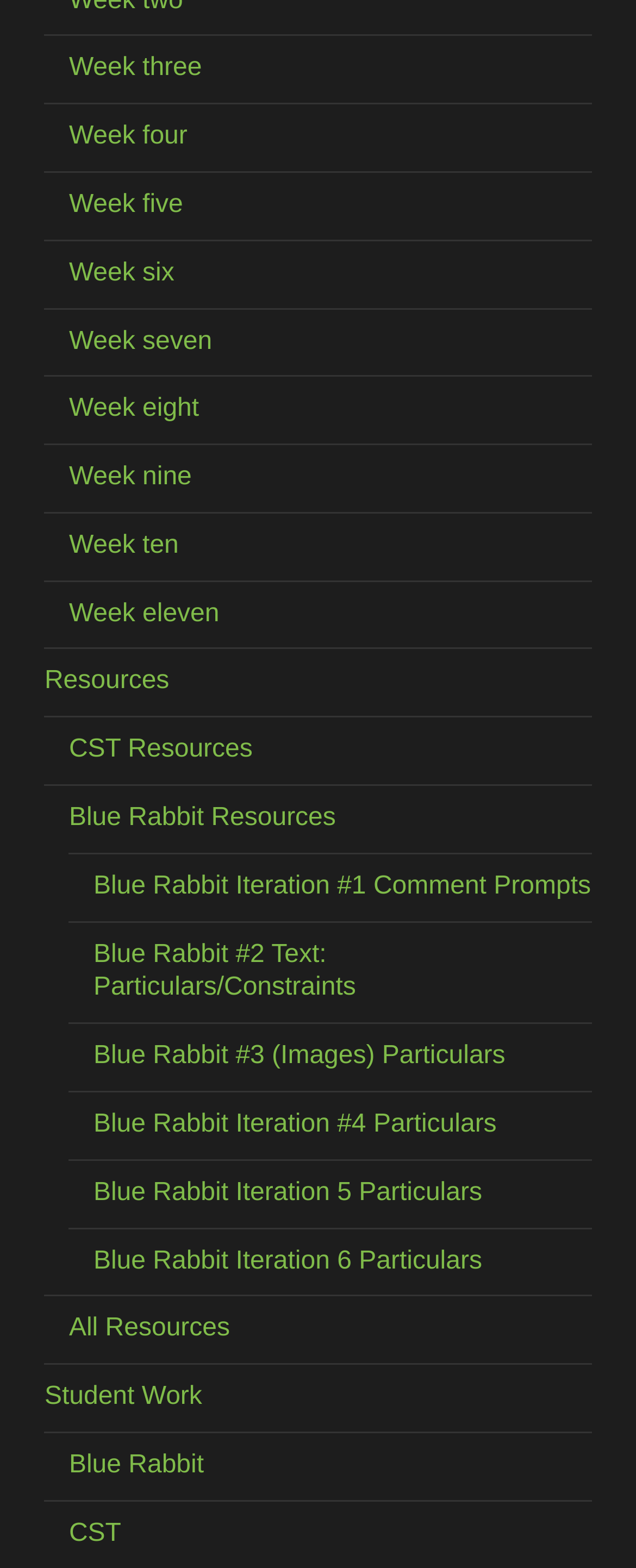Using the elements shown in the image, answer the question comprehensively: What is the last resource listed?

I looked at the links with 'Resources' in their text and found the last one to be 'CST'.